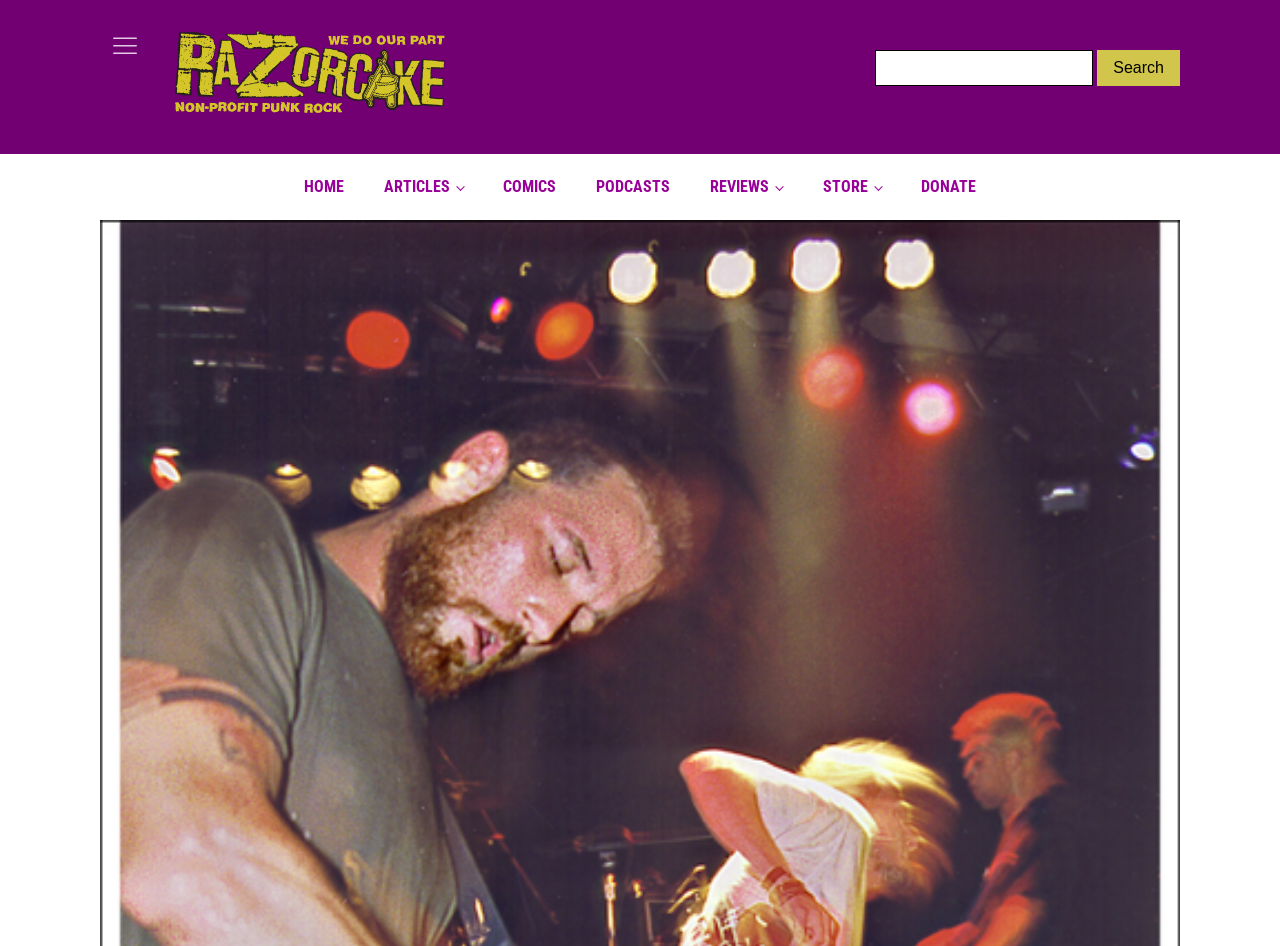Answer with a single word or phrase: 
How many menu items are there?

7